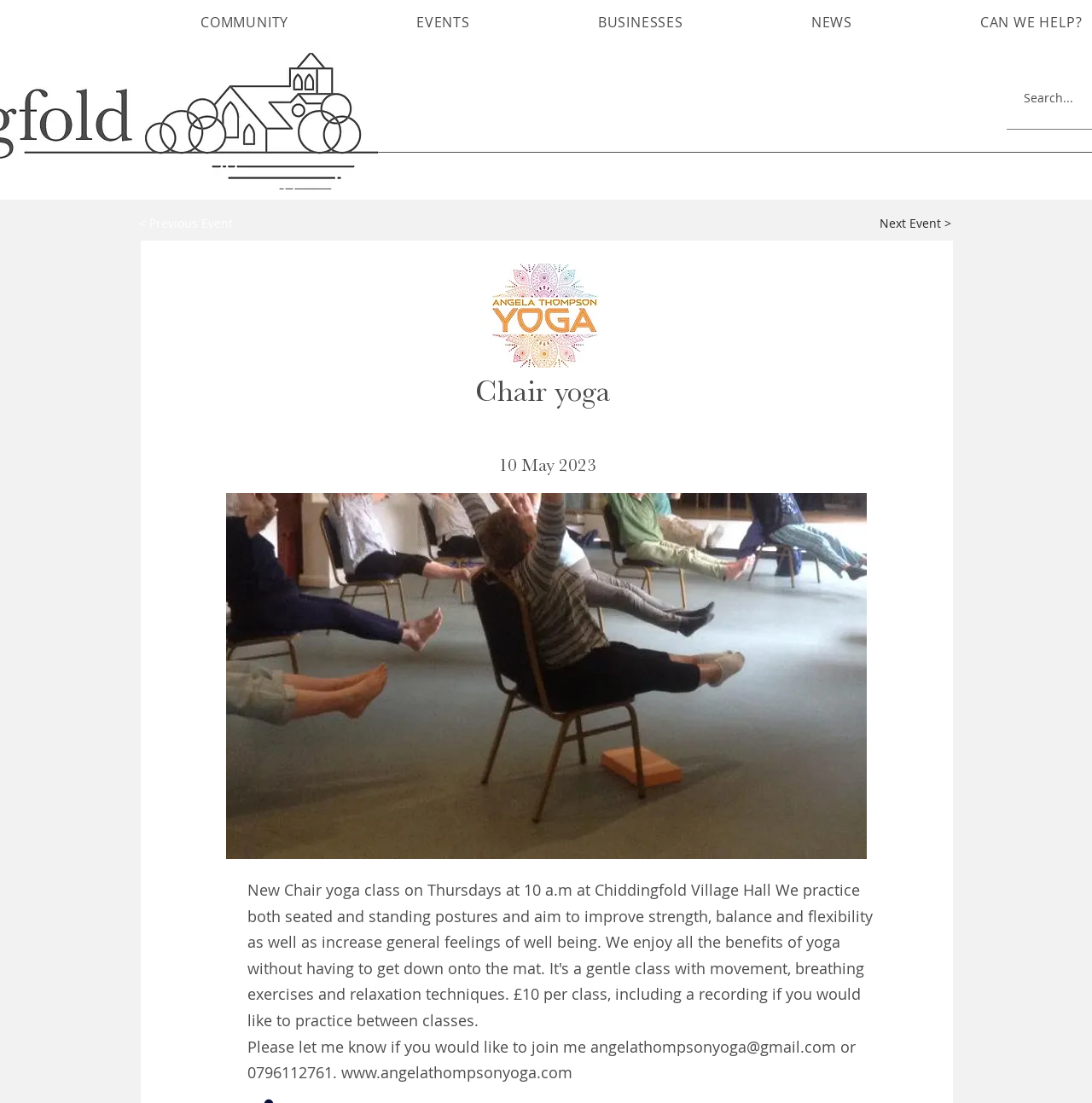Please locate the bounding box coordinates for the element that should be clicked to achieve the following instruction: "Click on Chair yoga". Ensure the coordinates are given as four float numbers between 0 and 1, i.e., [left, top, right, bottom].

[0.448, 0.239, 0.548, 0.333]